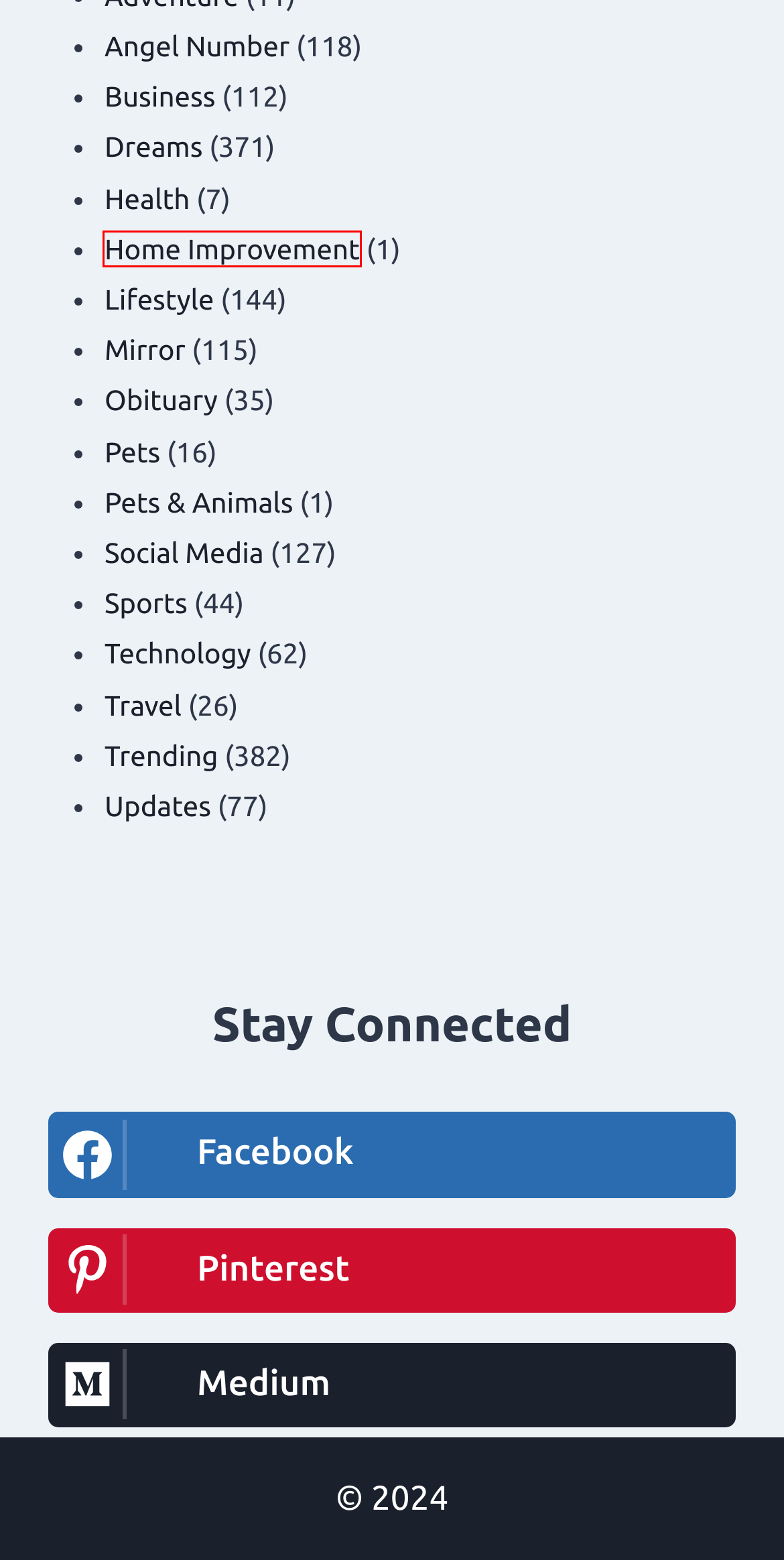Given a webpage screenshot with a red bounding box around a particular element, identify the best description of the new webpage that will appear after clicking on the element inside the red bounding box. Here are the candidates:
A. Obituary Archives -
B. Technology Archives -
C. Health Archives -
D. Social Media Archives -
E. Mirror Archives -
F. Home Improvement Archives -
G. Updates Archives -
H. Travel Archives -

F